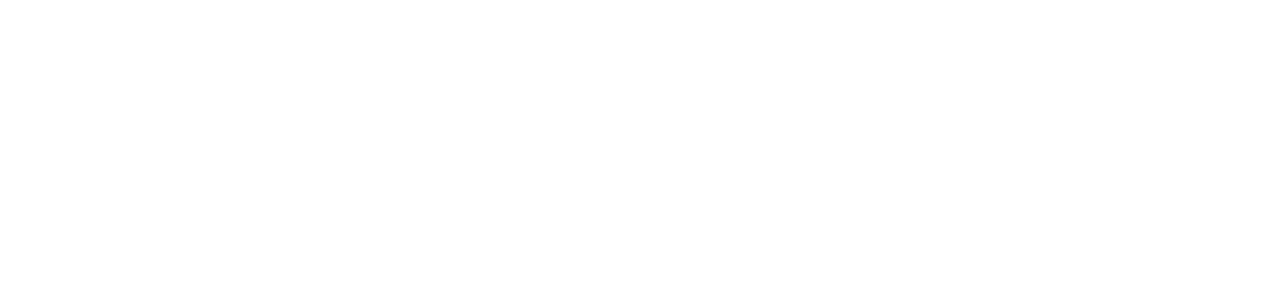Can you give a comprehensive explanation to the question given the content of the image?
Does the webpage focus on a specific country's role in mining?

The text on the webpage mentions China's increasing significance in international mining, indicating that the webpage is focused on China's role in the mining industry.